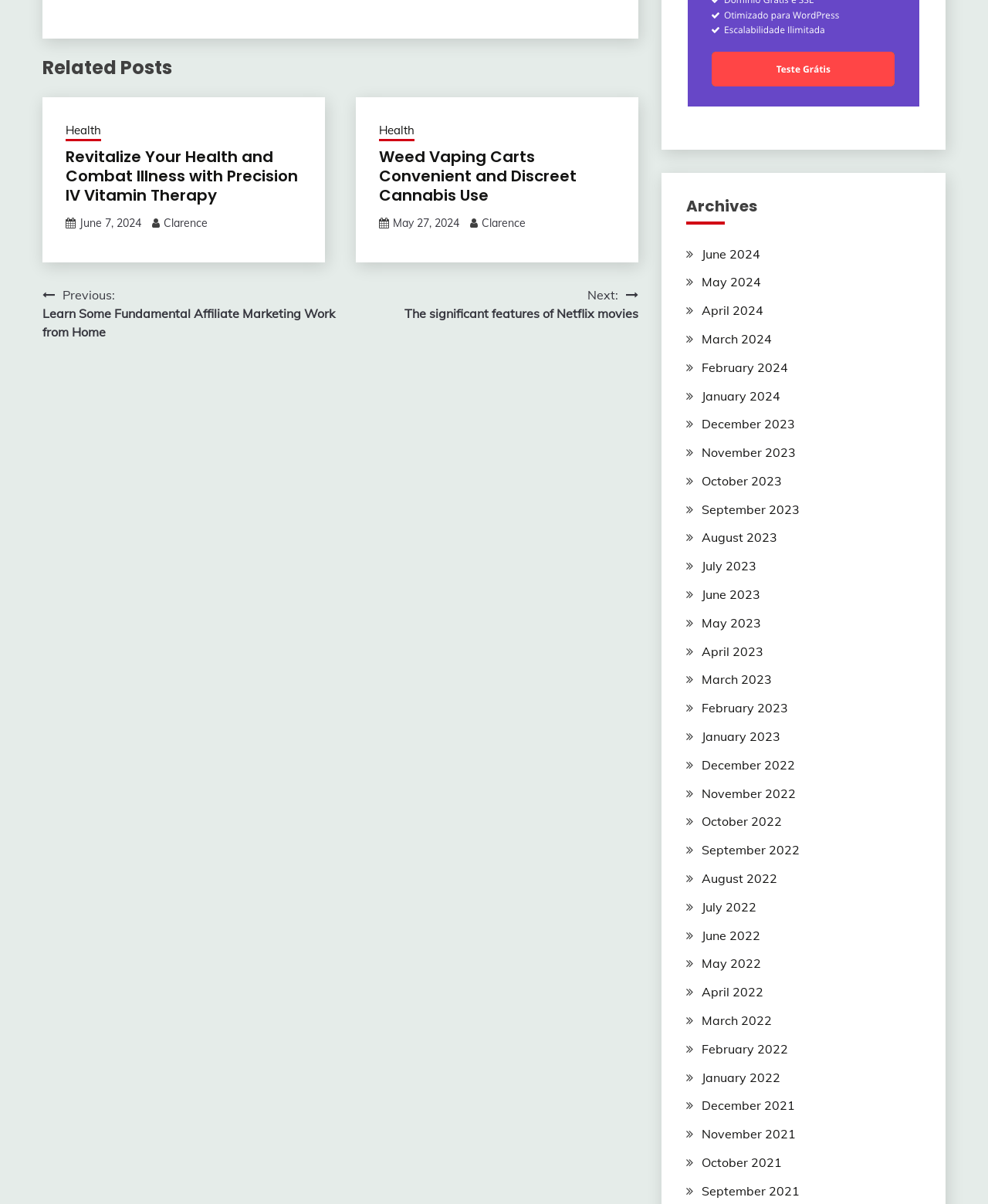Using the format (top-left x, top-left y, bottom-right x, bottom-right y), provide the bounding box coordinates for the described UI element. All values should be floating point numbers between 0 and 1: Clarence

[0.487, 0.18, 0.532, 0.191]